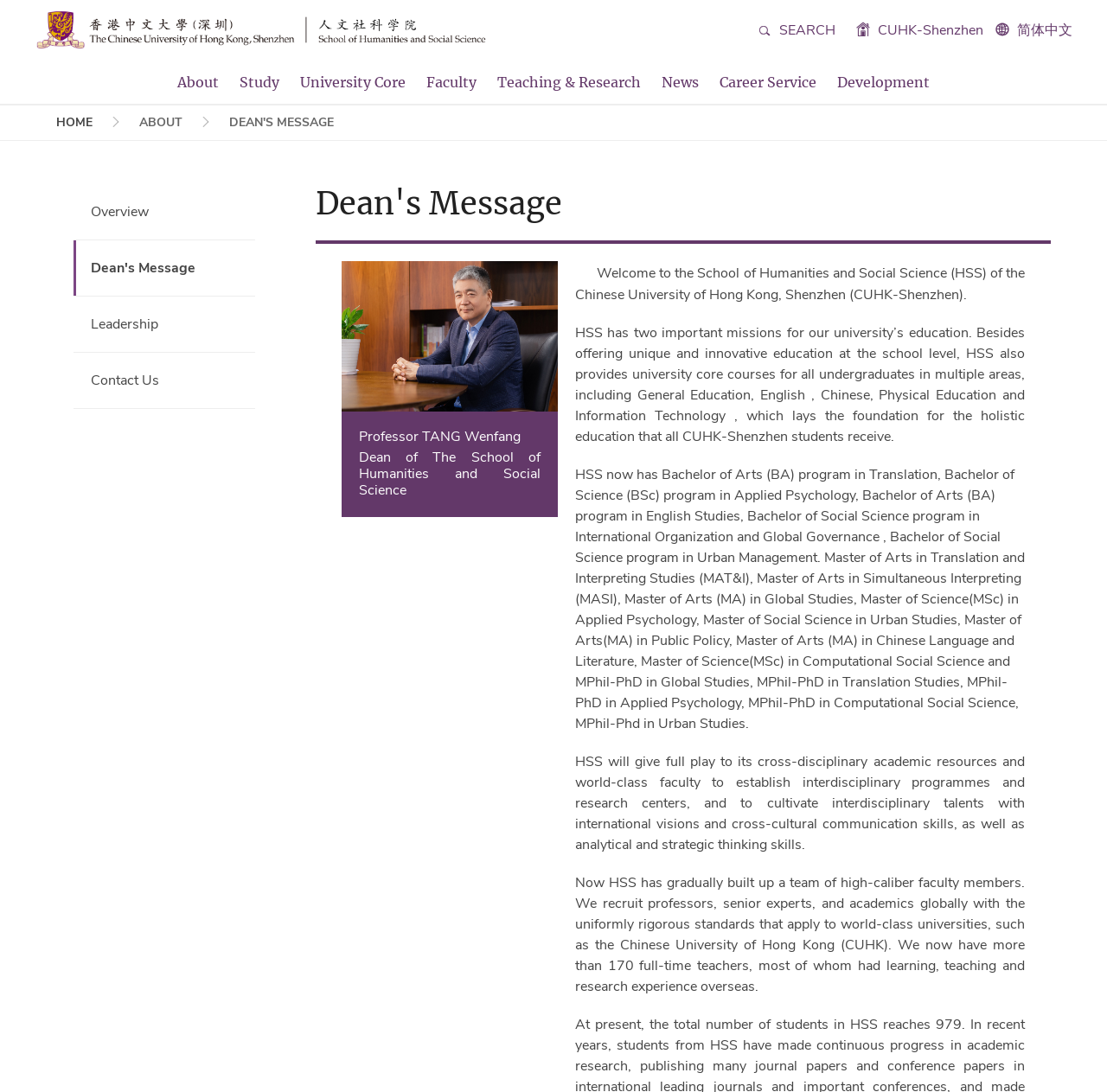Based on the provided description, "RA/Post Doc Fellow", find the bounding box of the corresponding UI element in the screenshot.

[0.484, 0.127, 0.597, 0.144]